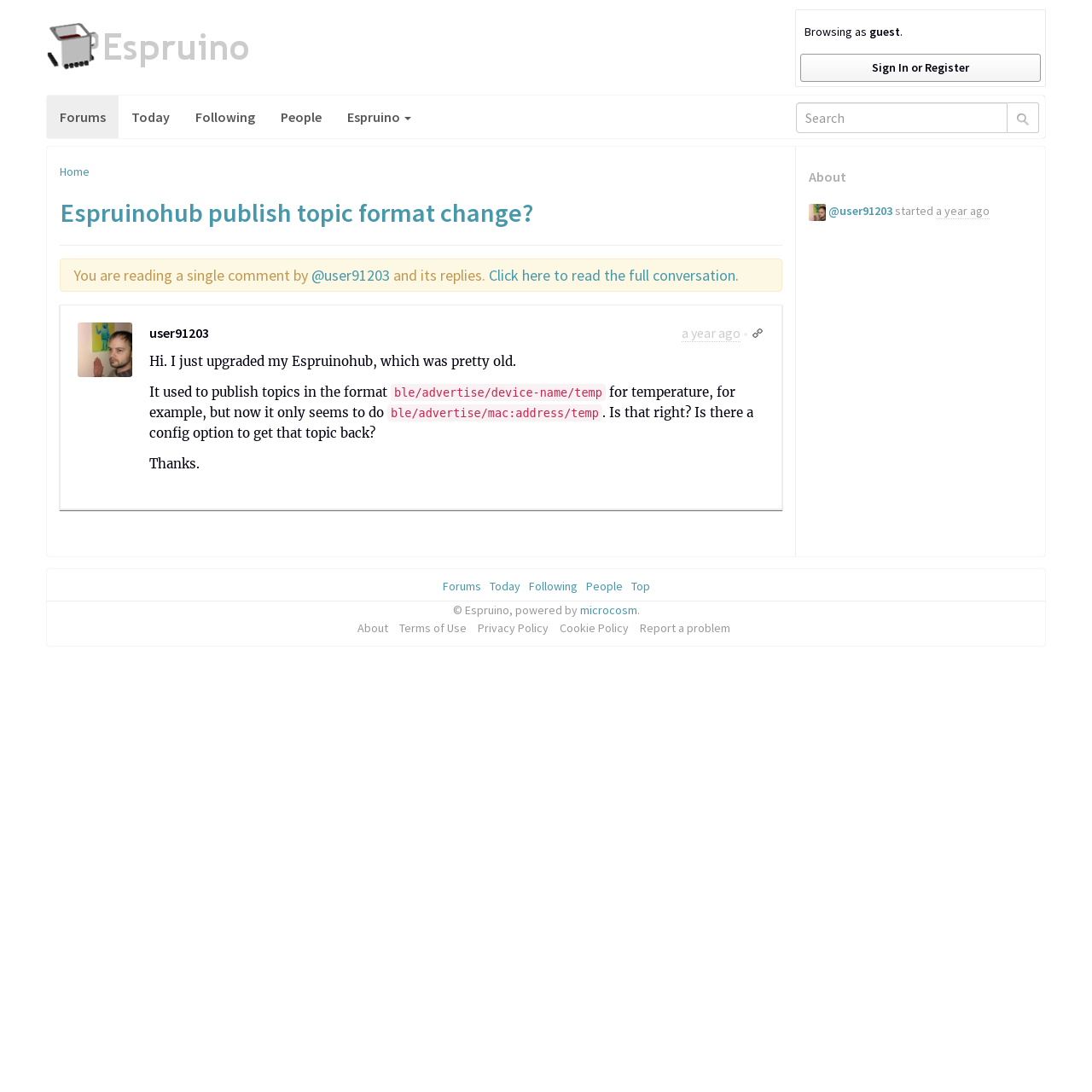Please extract the primary headline from the webpage.

Espruinohub publish topic format change?